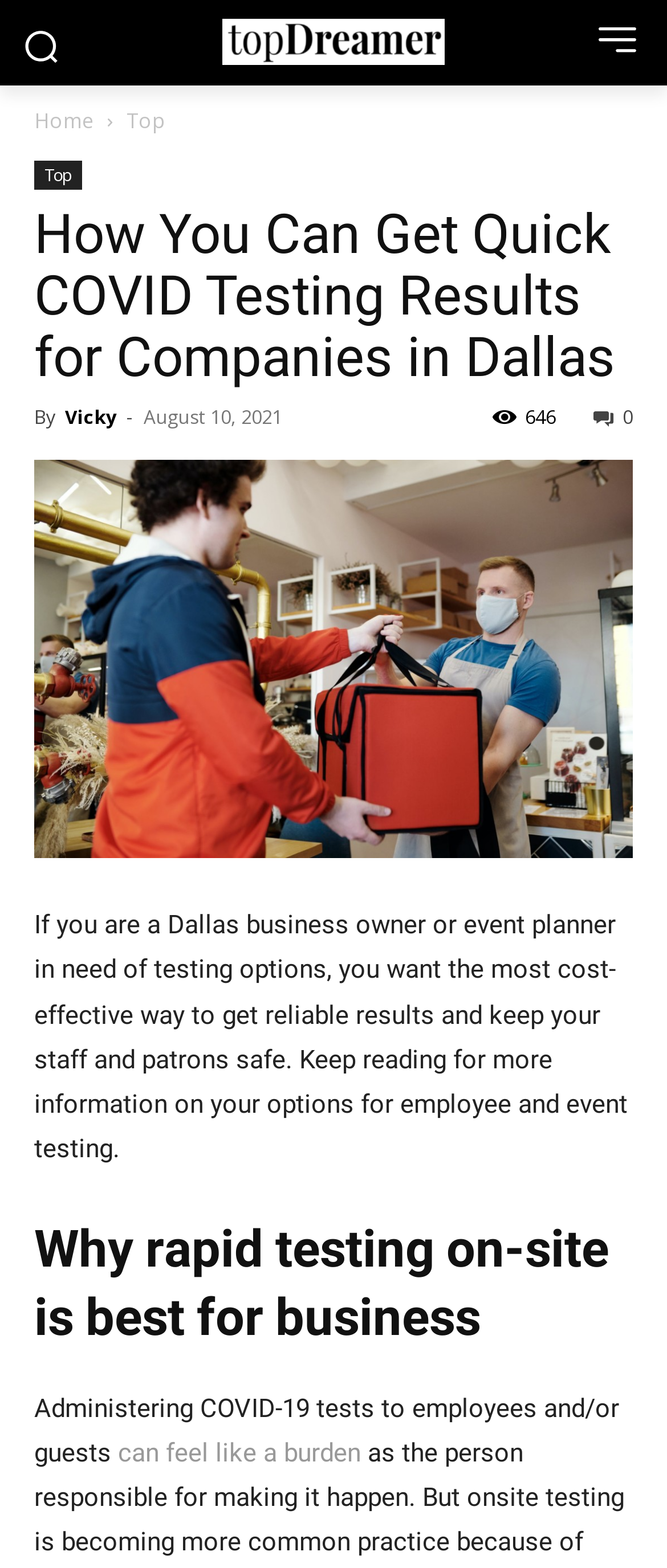Determine the bounding box coordinates for the area that should be clicked to carry out the following instruction: "Explore why rapid testing on-site is best for business".

[0.051, 0.775, 0.949, 0.862]